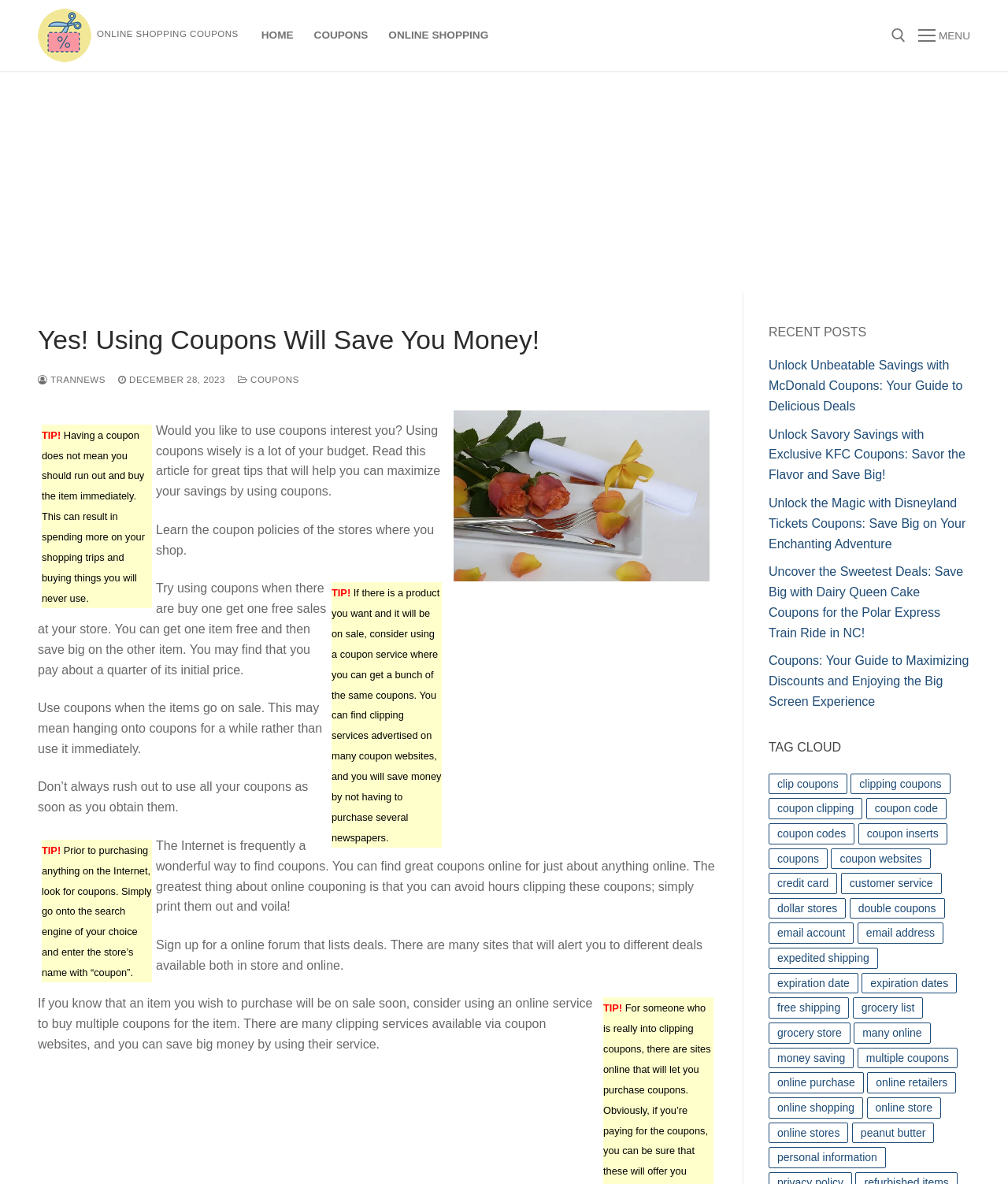Respond with a single word or phrase to the following question:
What is the purpose of the 'TIP!' sections?

To provide couponing tips